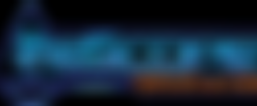Give a detailed account of everything present in the image.

The image features the logo of "ReScope Drain Aid," showcasing a modern design that emphasizes their specialization in drain services. The logo incorporates a combination of blue and orange hues, symbolizing reliability and expertise in plumbing solutions. A stylized water droplet and an element resembling a plumbing pipe can be seen, reinforcing the company's identity in the drain aid sector. This visual representation aligns with their commitment to providing exceptional service in the Greater Salt Lake Valley, highlighting over 20 years of experience in the field. The logo serves as a central branding element for the company, aimed at establishing trust and recognition among potential customers.